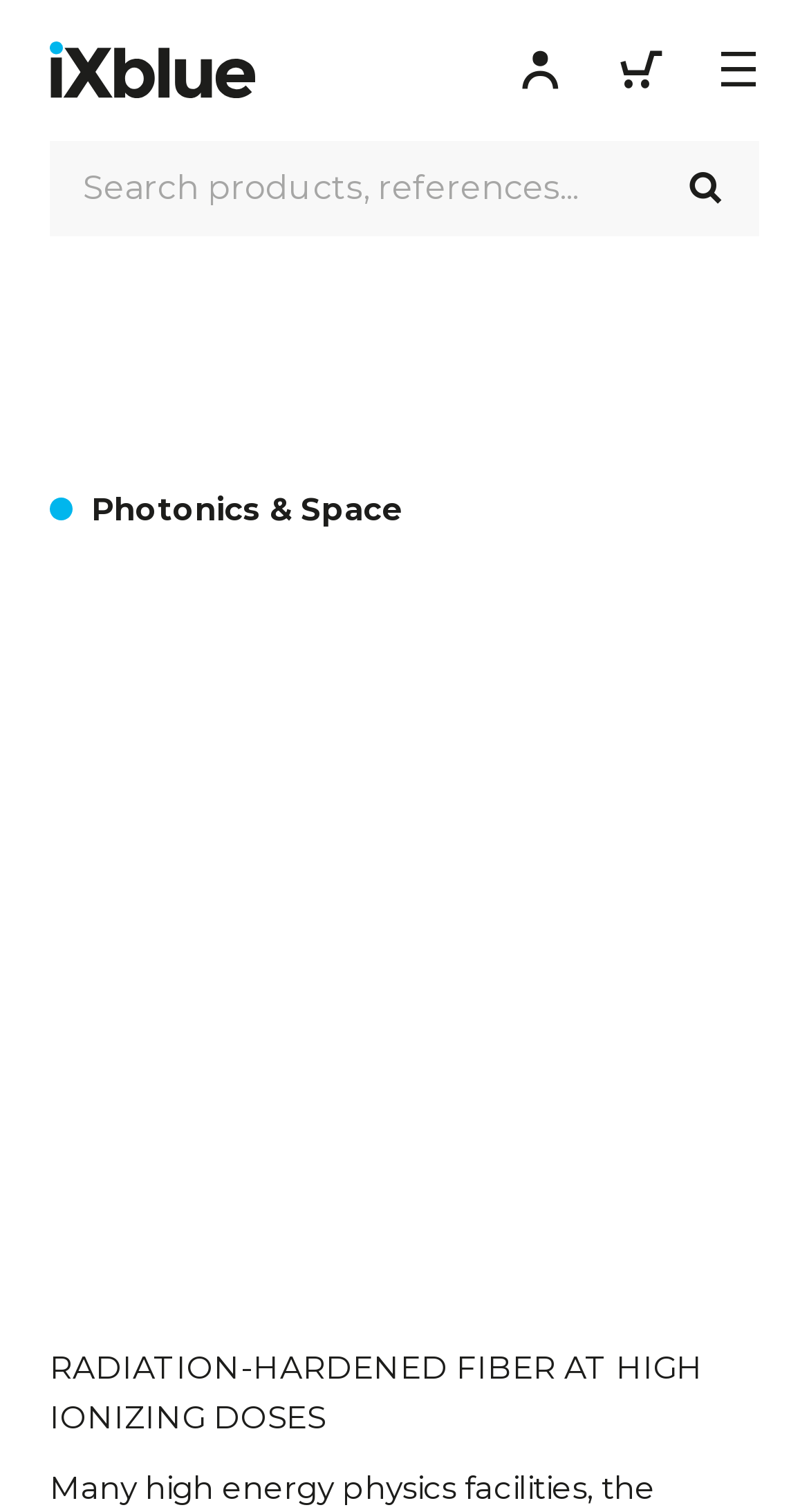Describe all the visual and textual components of the webpage comprehensively.

The webpage is about optical fibers for sensors in nuclear environments, specifically highlighting iXblue's products. At the top left corner, there are two links, "Aller au menu" and "Aller au contenu", which are likely navigation links. Next to them is the iXblue logo, which is an image. 

On the top right corner, there is a search bar with a placeholder text "Search products, references...". Below the search bar, there are three social media links, represented by icons. 

The main content of the webpage is divided into sections. The first section has a heading "LabH6: Optical fibers for sensors in nuclear environment" and a subheading "Photonics & Space". 

The second section has a heading "Passive optical fibers for nuclear instrumentation" and a paragraph of text "RADIATION-HARDENED FIBER AT HIGH IONIZING DOSES". 

At the bottom right corner, there is a "Back to top" button.